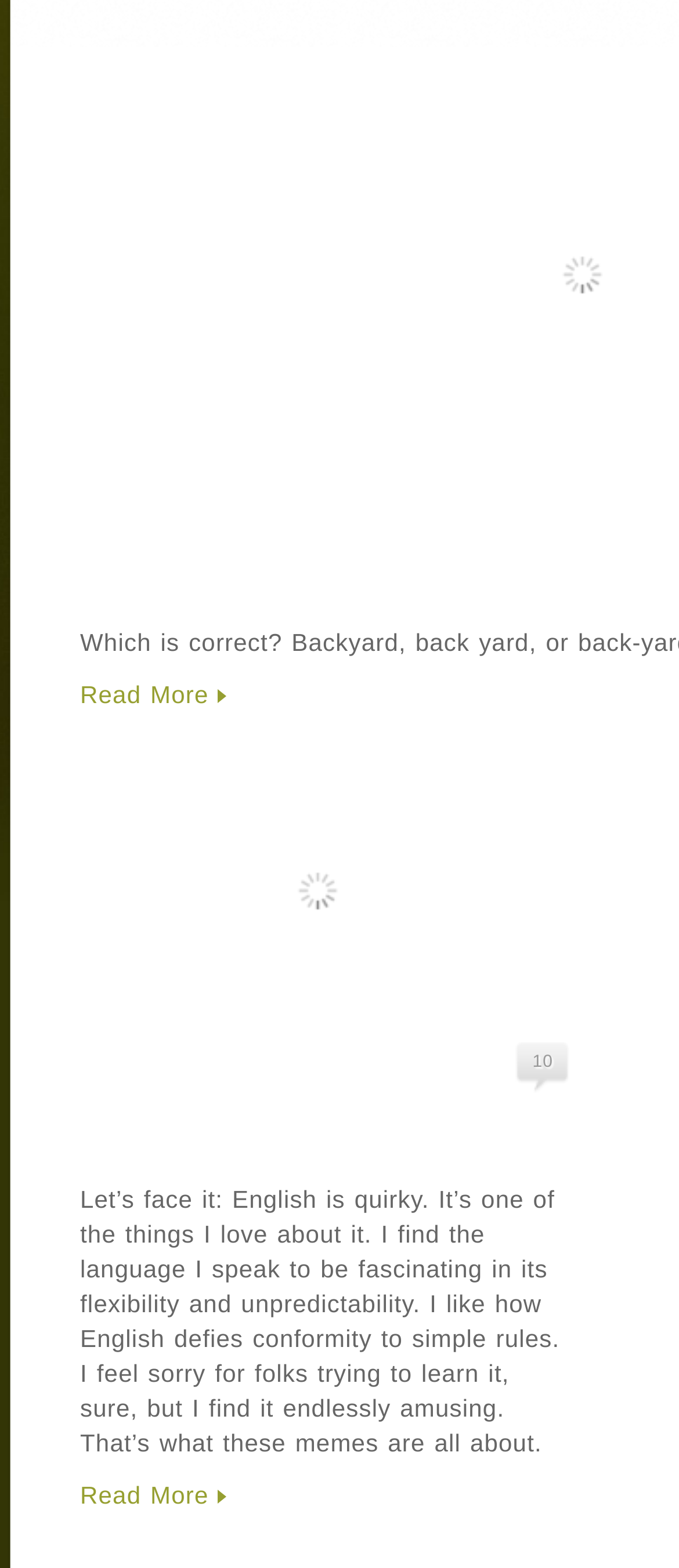Find the bounding box coordinates for the UI element that matches this description: "Read More".

[0.118, 0.944, 0.307, 0.962]